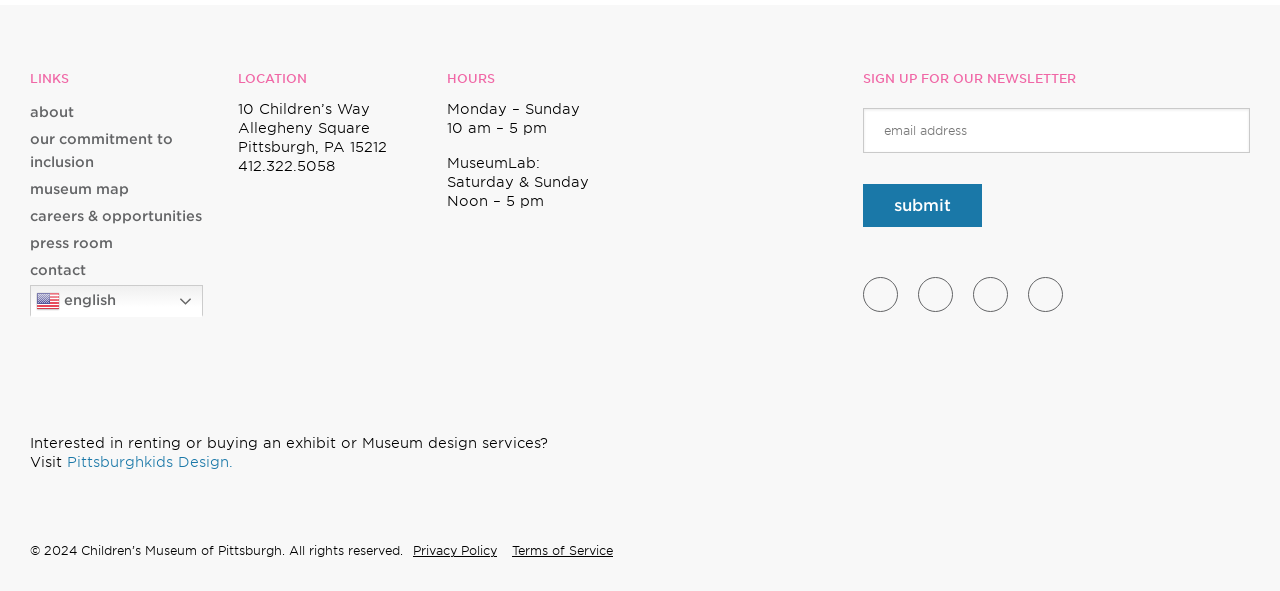Please identify the bounding box coordinates of the area that needs to be clicked to follow this instruction: "click the about link".

[0.023, 0.176, 0.058, 0.21]